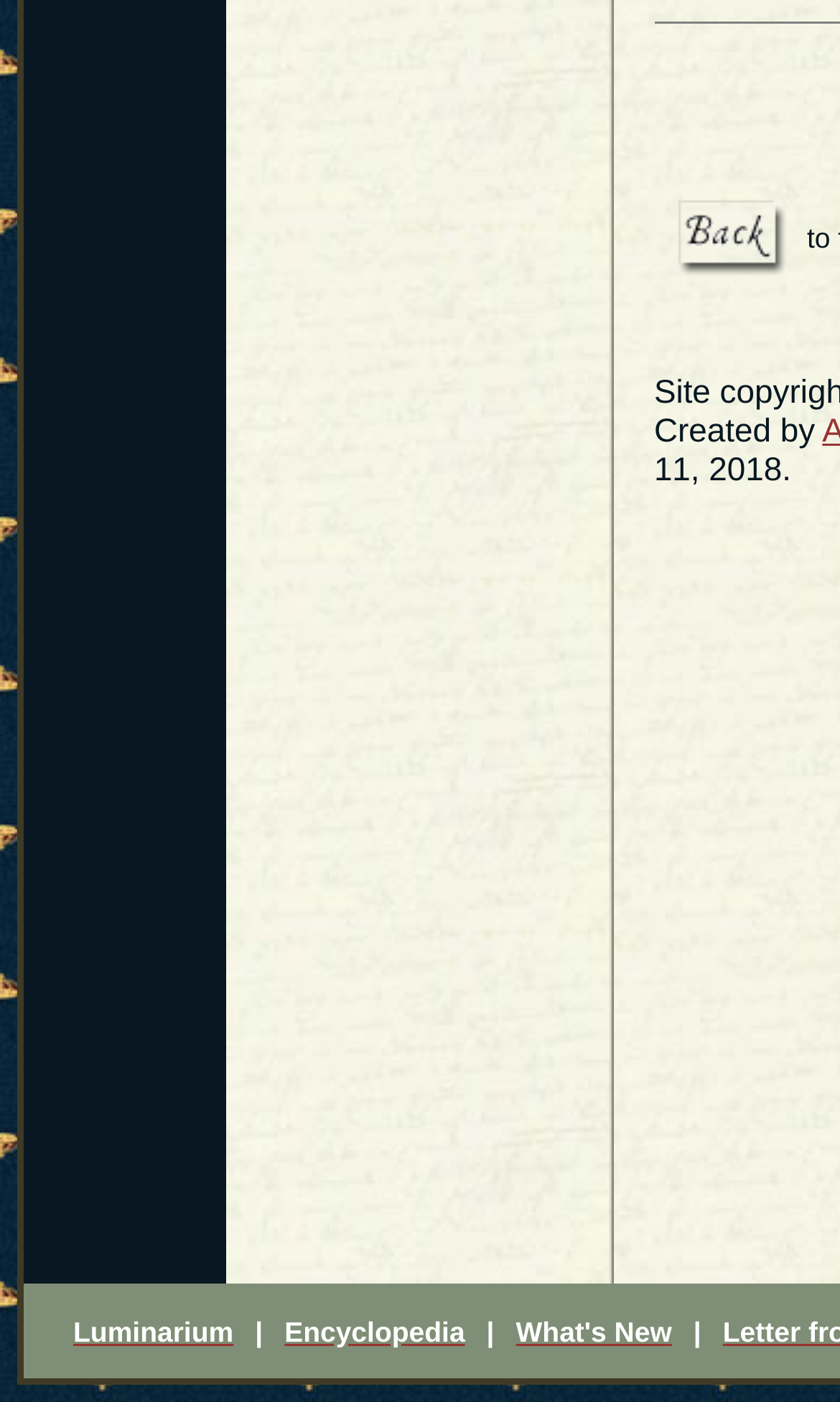Given the description "Encyclopedia", provide the bounding box coordinates of the corresponding UI element.

[0.339, 0.936, 0.553, 0.962]